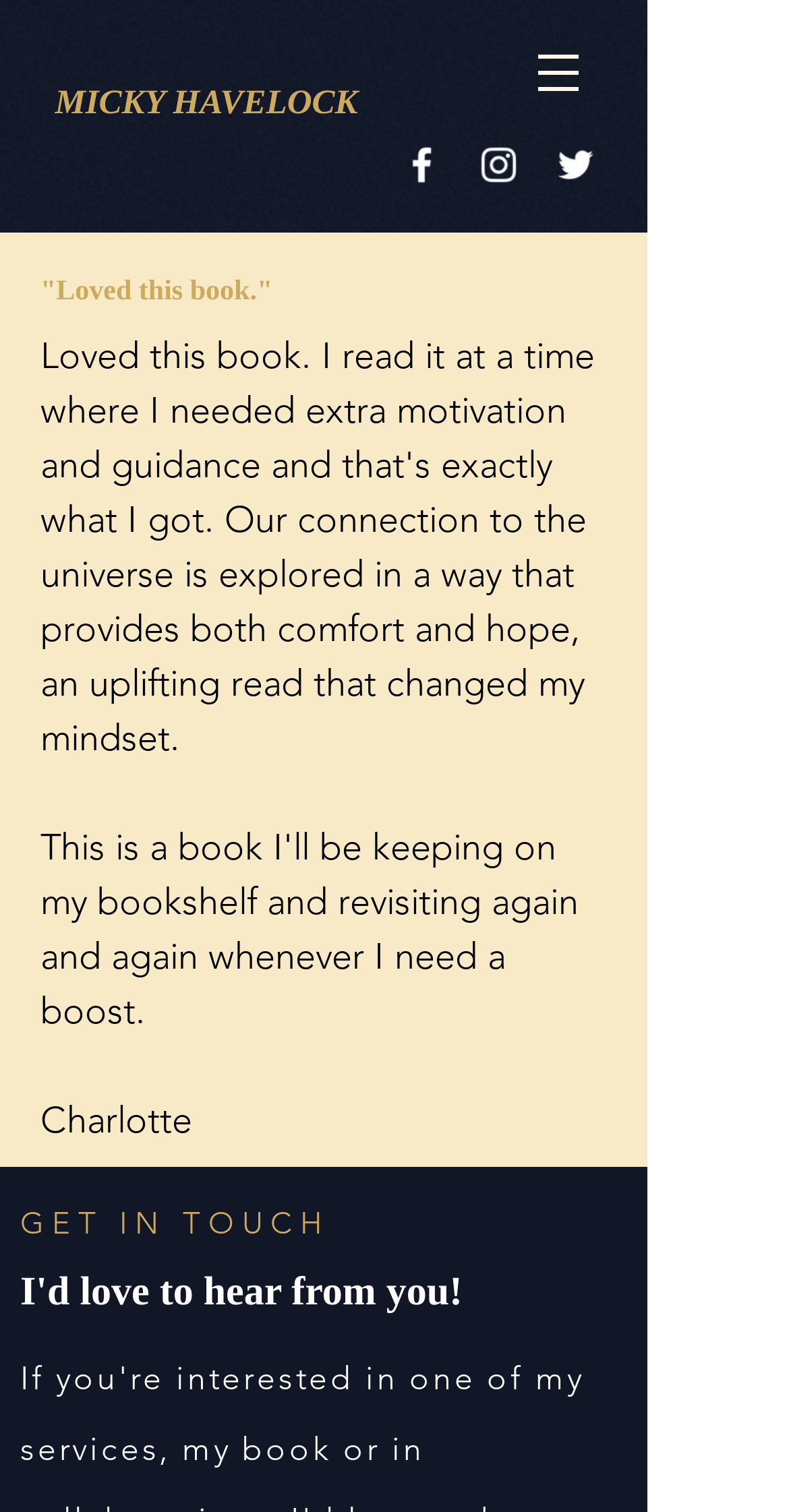Using the provided element description: "MICKY HAVELOCK", determine the bounding box coordinates of the corresponding UI element in the screenshot.

[0.038, 0.036, 0.485, 0.1]